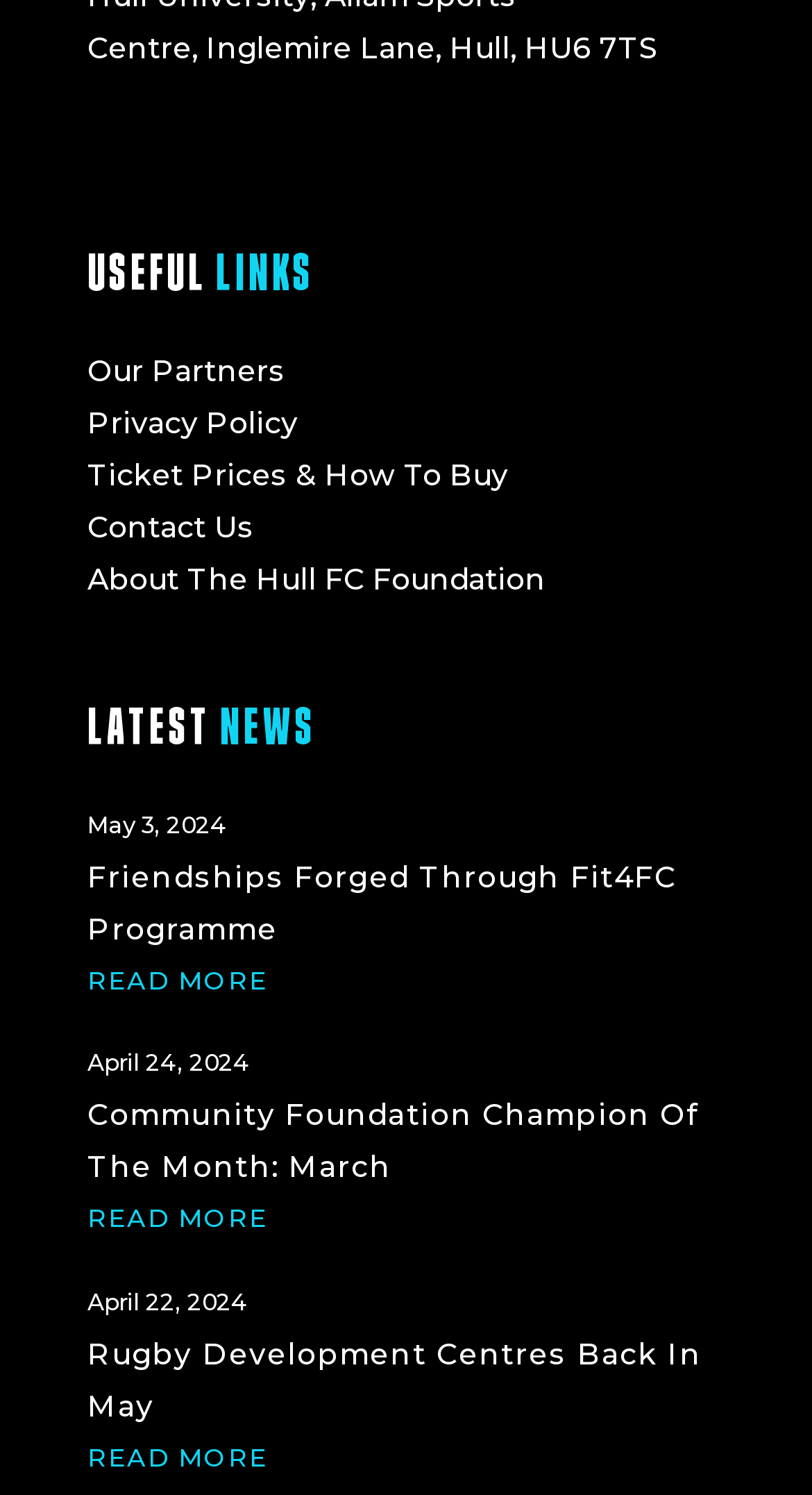Can you show the bounding box coordinates of the region to click on to complete the task described in the instruction: "View Our Partners"?

[0.108, 0.235, 0.351, 0.261]